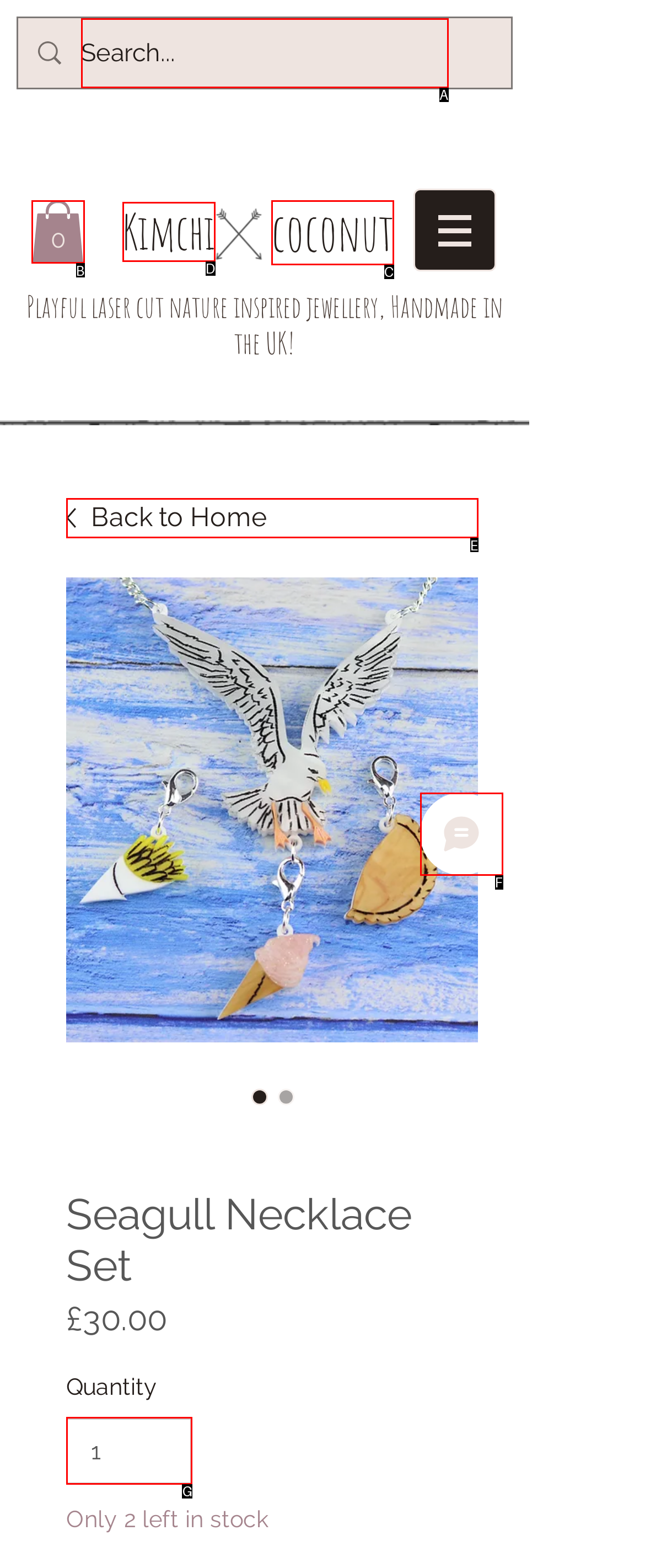Determine which HTML element matches the given description: input value="1" aria-label="Quantity" value="1". Provide the corresponding option's letter directly.

G